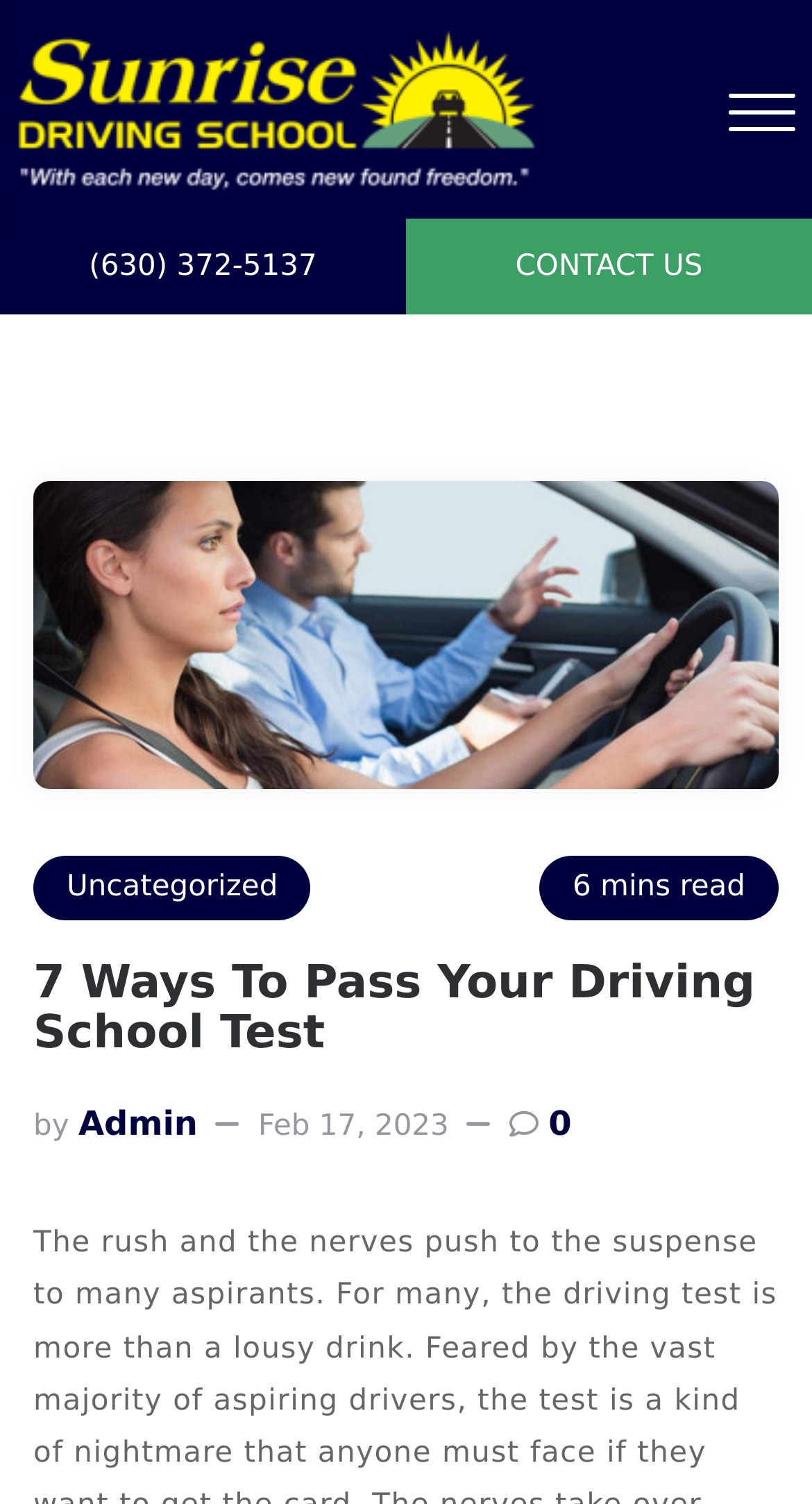Illustrate the webpage with a detailed description.

The webpage is about passing a driving school test, with the title "7 Ways To Pass Your Driving School Test - Sunrise Driving School" prominently displayed at the top. Below the title, there is a link to "Sunrise Driving School" accompanied by an image with the same name, positioned at the top-left corner of the page. 

On the top-right corner, there is a button with no text, and two links: "(630) 372-5137" and "CONTACT US", which are placed side by side. 

The main content of the webpage is divided into sections, with a header that contains links to categories, including "Uncategorized". Below the header, there is a static text indicating the reading time, "6 mins read". 

The main heading "7 Ways To Pass Your Driving School Test" is followed by the author's name, "Admin", and the publication date, "Feb 17, 2023". There is also a link with the text "0", which may indicate the number of comments or views.